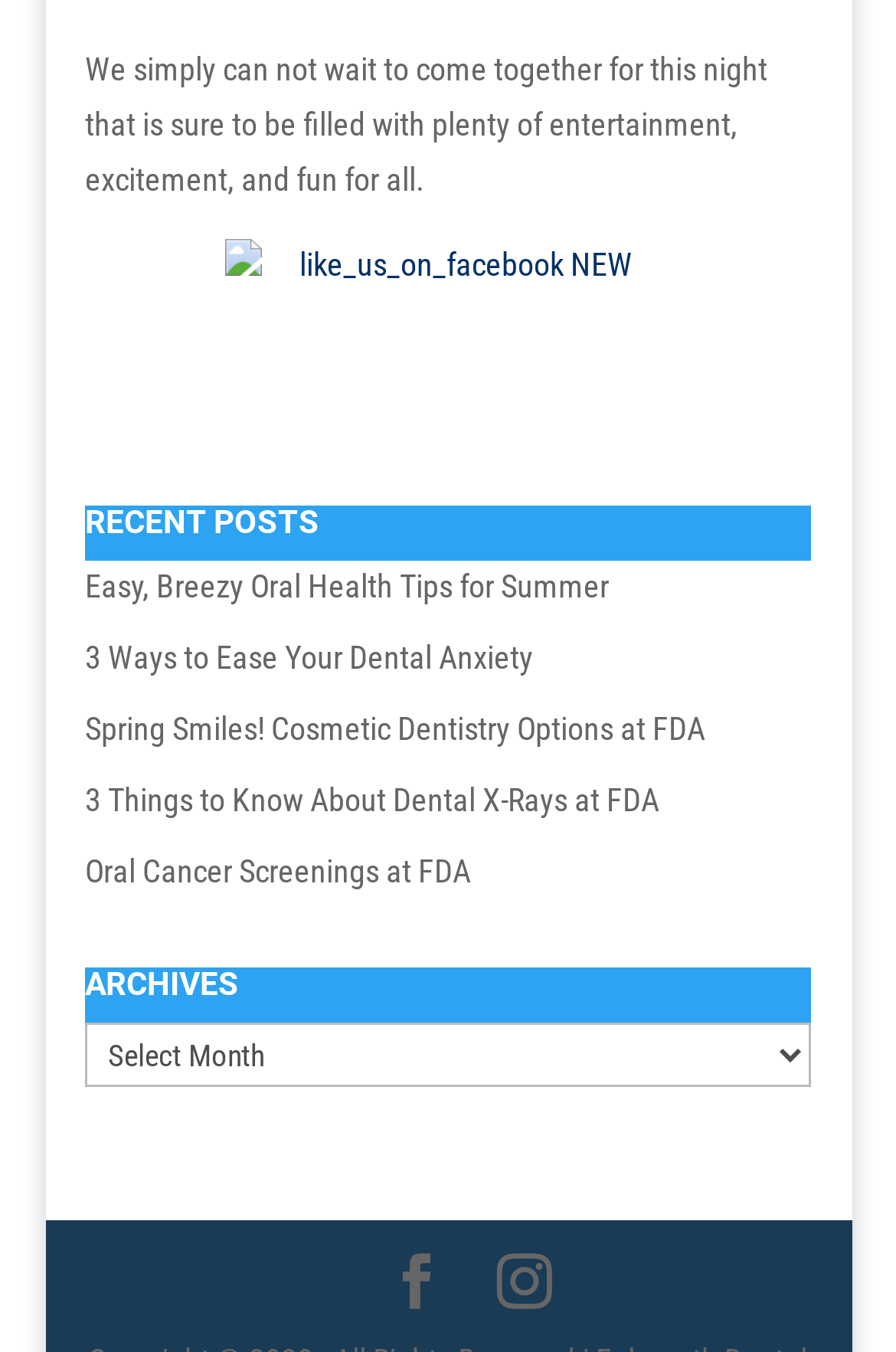What is the purpose of the 'Archives' section?
Please use the image to provide an in-depth answer to the question.

The 'Archives' section is likely used to access past posts or articles, as it contains a combobox with a dropdown menu, suggesting that users can select a specific archive to view.